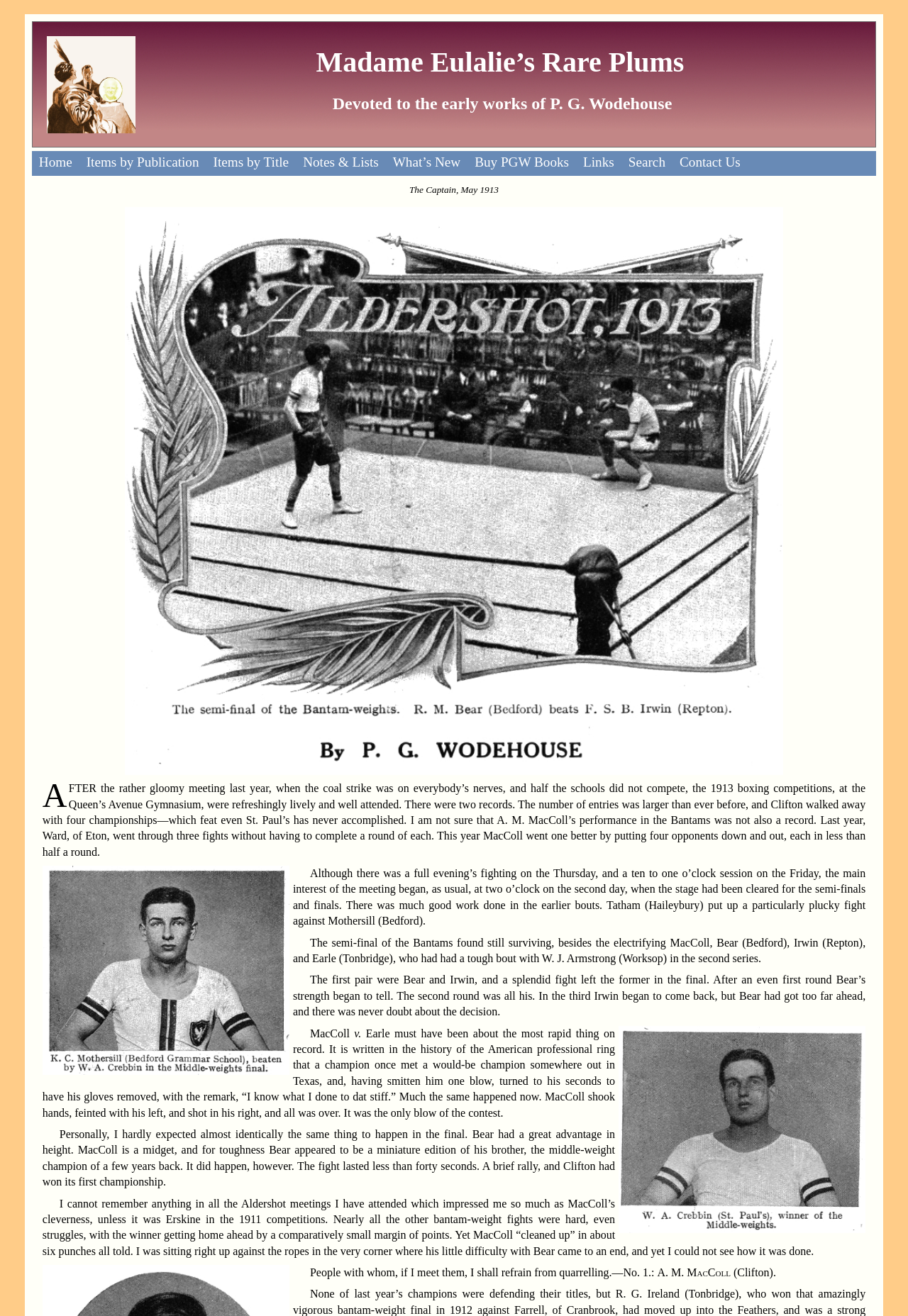Please provide a brief answer to the following inquiry using a single word or phrase:
What is the achievement of Clifton?

Won four championships